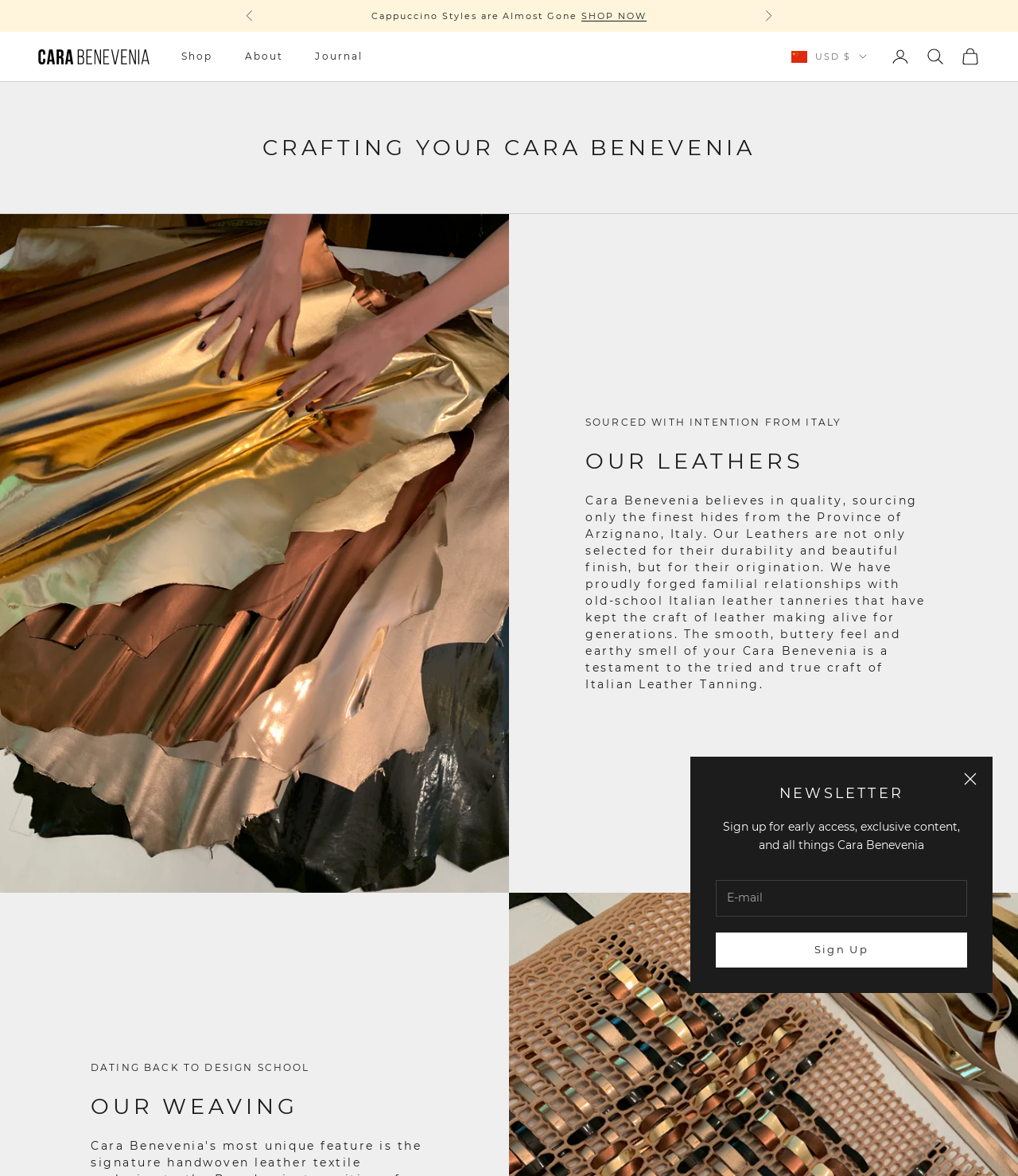Pinpoint the bounding box coordinates for the area that should be clicked to perform the following instruction: "Click China USD $ button".

[0.777, 0.042, 0.852, 0.054]